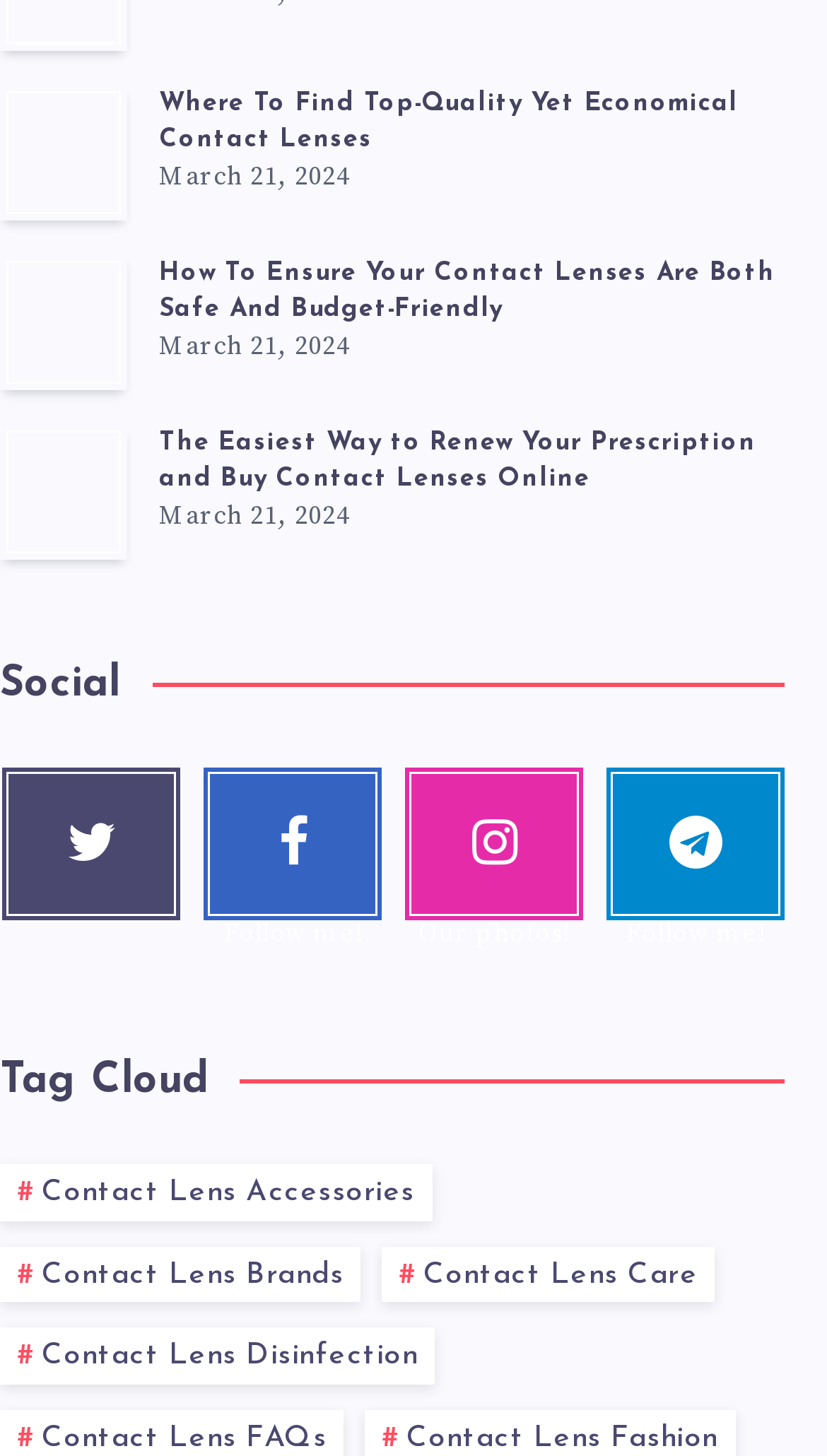Find the bounding box coordinates of the clickable region needed to perform the following instruction: "Read the article about finding top-quality yet economical contact lenses". The coordinates should be provided as four float numbers between 0 and 1, i.e., [left, top, right, bottom].

[0.192, 0.059, 0.949, 0.11]